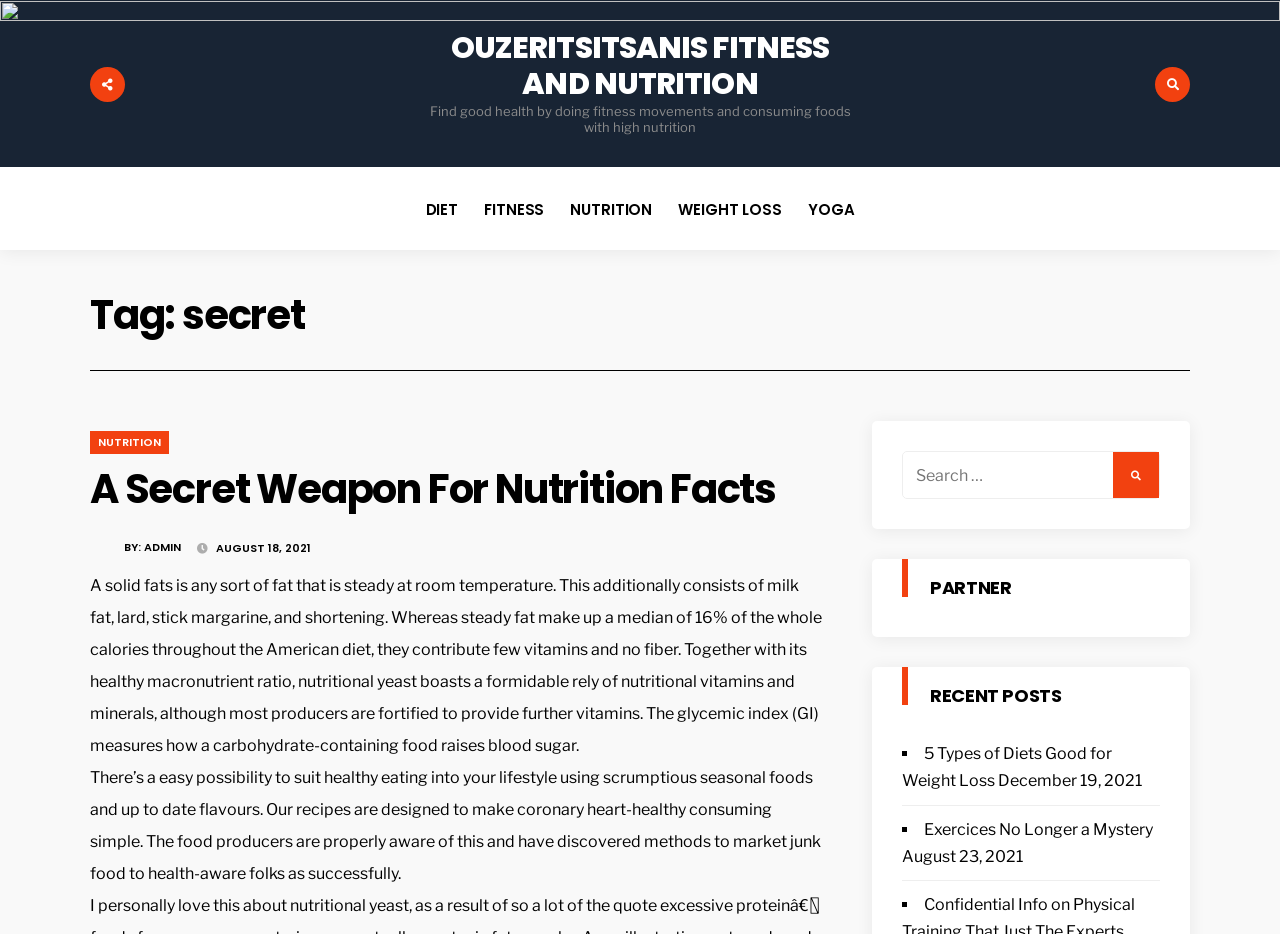Please indicate the bounding box coordinates for the clickable area to complete the following task: "Click on the 'YOGA' link". The coordinates should be specified as four float numbers between 0 and 1, i.e., [left, top, right, bottom].

[0.623, 0.197, 0.675, 0.252]